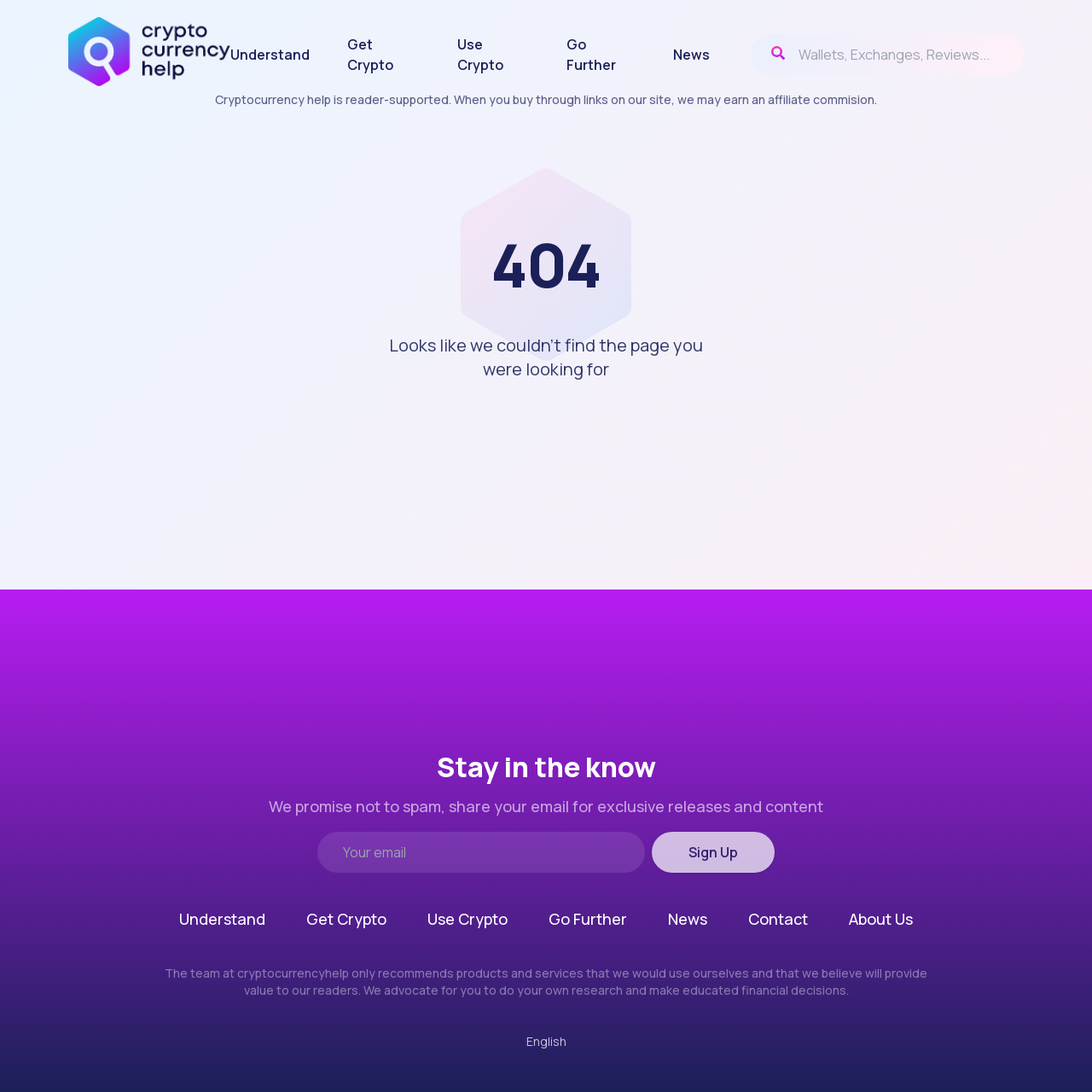Provide a thorough summary of the webpage.

This webpage appears to be a cryptocurrency-related website. At the top left corner, there is a logo of "Cryptocurrency Help" which is a clickable link. Next to the logo, there are five navigation links: "Understand", "Get Crypto", "Use Crypto", "Go Further", and "News". These links are aligned horizontally and take up a significant portion of the top section of the page.

Below the navigation links, there is a search box with a placeholder text "Wallets, Exchanges, Reviews..." that allows users to search for specific content. To the right of the search box, there is a small image.

The main content of the page is divided into two sections. The top section contains a notice that "Cryptocurrency help is reader-supported" and that the website may earn an affiliate commission when users buy through links on the site. Below this notice, there is a large "404" text, indicating that the page may not be found or is under construction.

The bottom section of the page is dedicated to a newsletter subscription. There is a heading "Stay in the know" followed by a brief description of the newsletter and a text box to enter an email address. A "Sign Up" button is located next to the text box, but it is currently disabled. Below the newsletter subscription section, there are five links that are duplicates of the navigation links at the top of the page.

At the very bottom of the page, there is a section with links to "Contact", "About Us", and a statement about the website's recommendation policy. Finally, there is a language selection link "English" at the bottom right corner of the page.